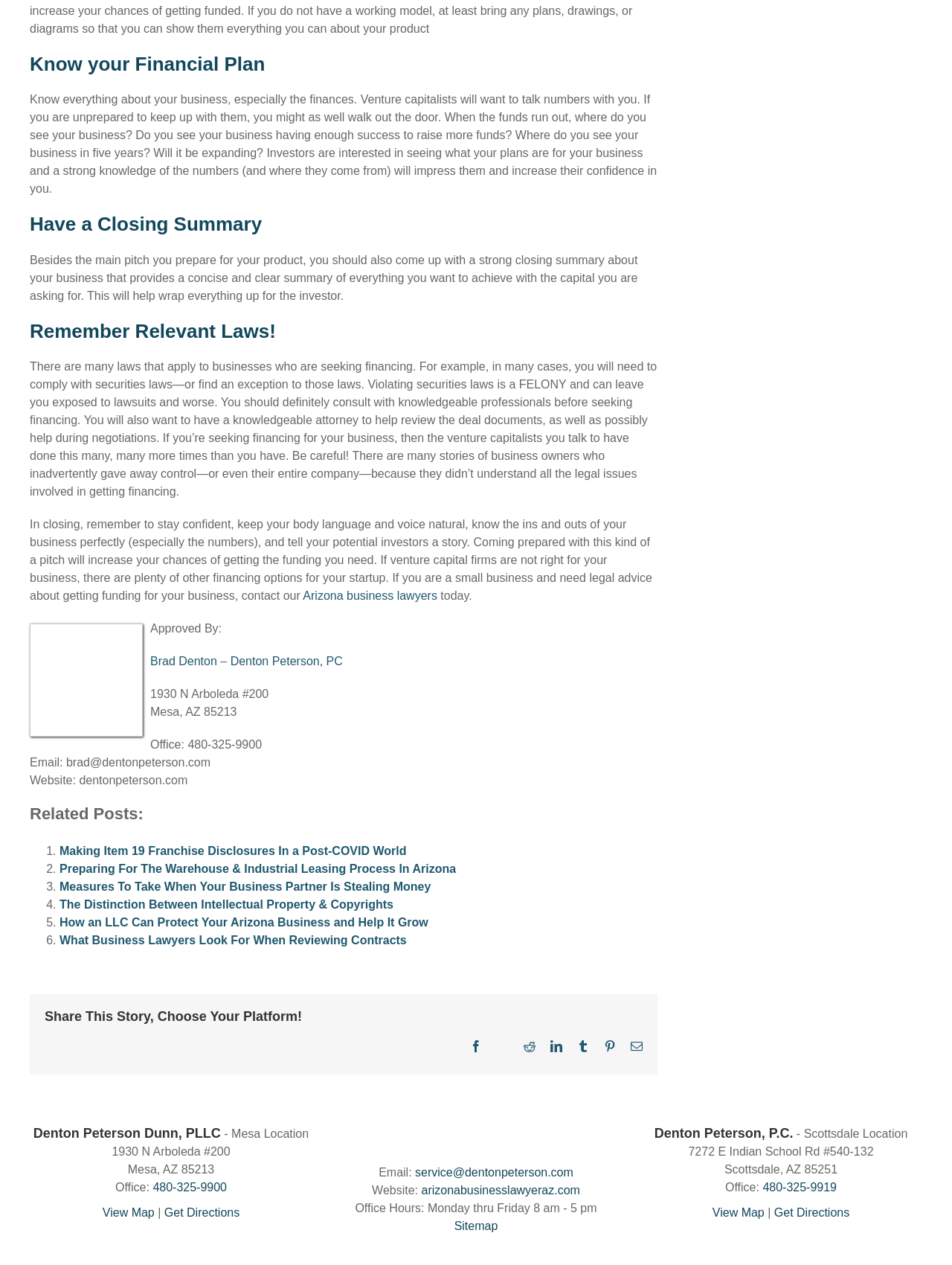Indicate the bounding box coordinates of the clickable region to achieve the following instruction: "Toggle the table of content."

None